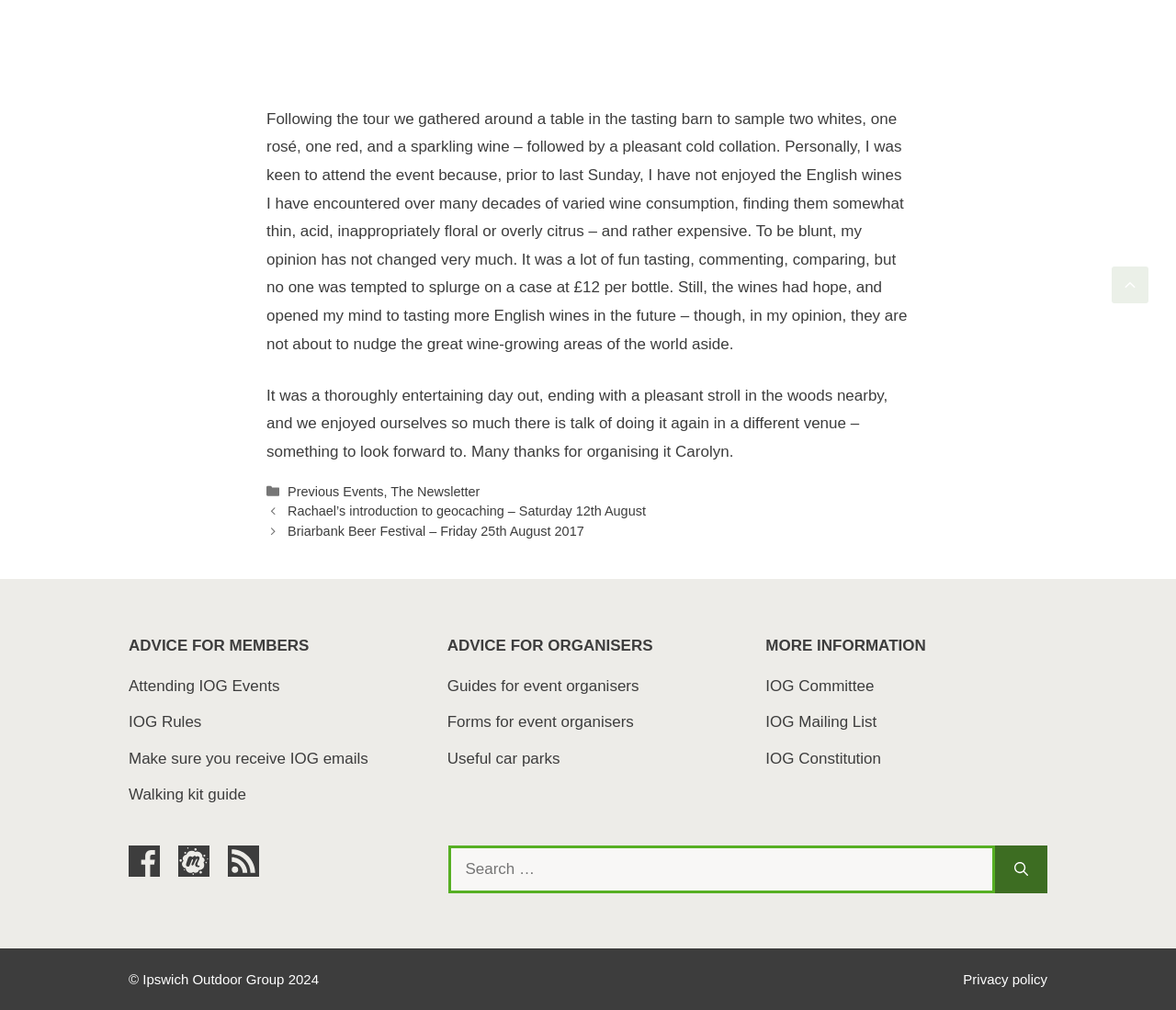Locate the UI element described by The Newsletter in the provided webpage screenshot. Return the bounding box coordinates in the format (top-left x, top-left y, bottom-right x, bottom-right y), ensuring all values are between 0 and 1.

[0.332, 0.479, 0.408, 0.494]